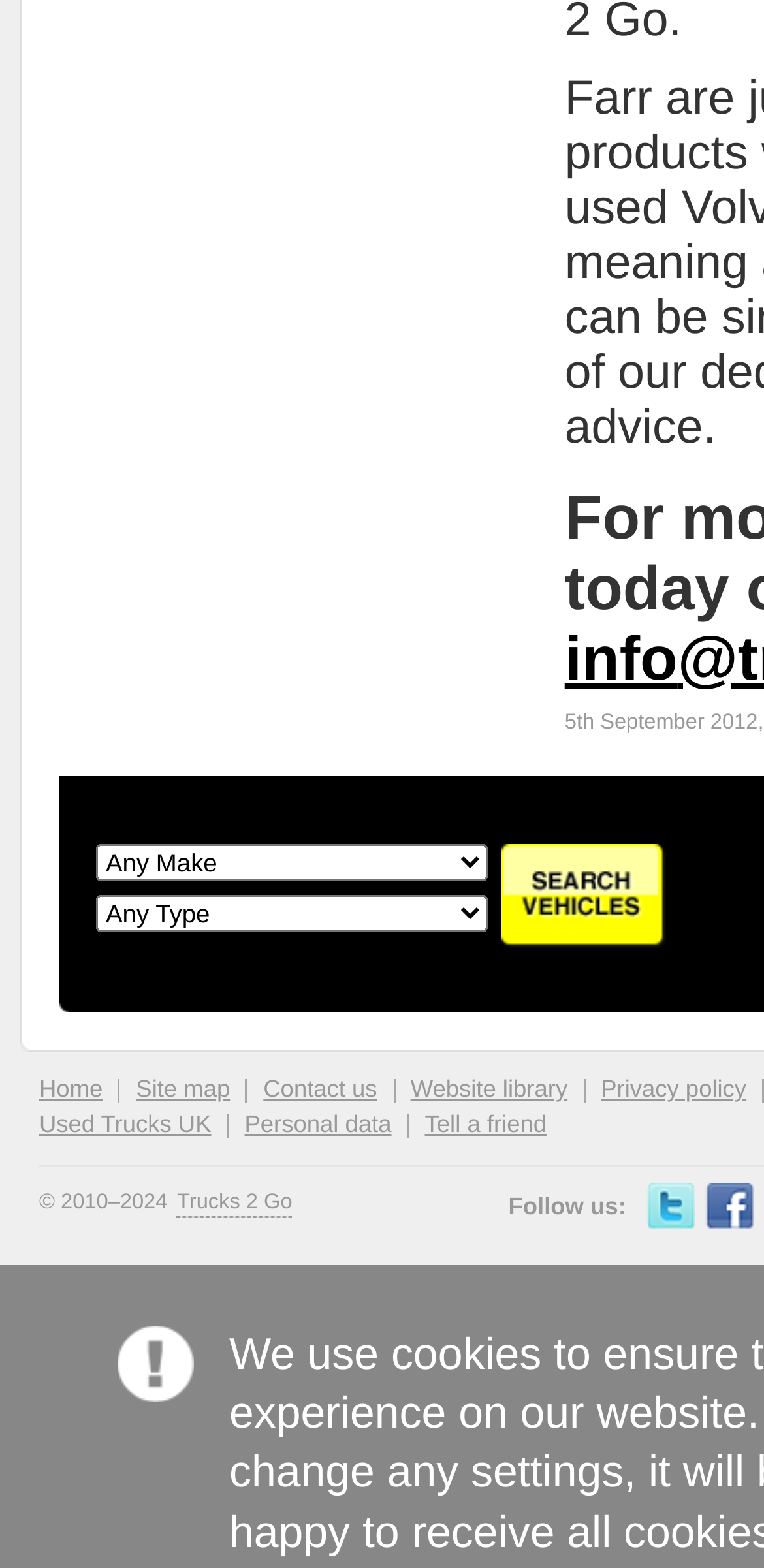Identify the bounding box for the described UI element. Provide the coordinates in (top-left x, top-left y, bottom-right x, bottom-right y) format with values ranging from 0 to 1: Tell a friend

[0.556, 0.704, 0.715, 0.721]